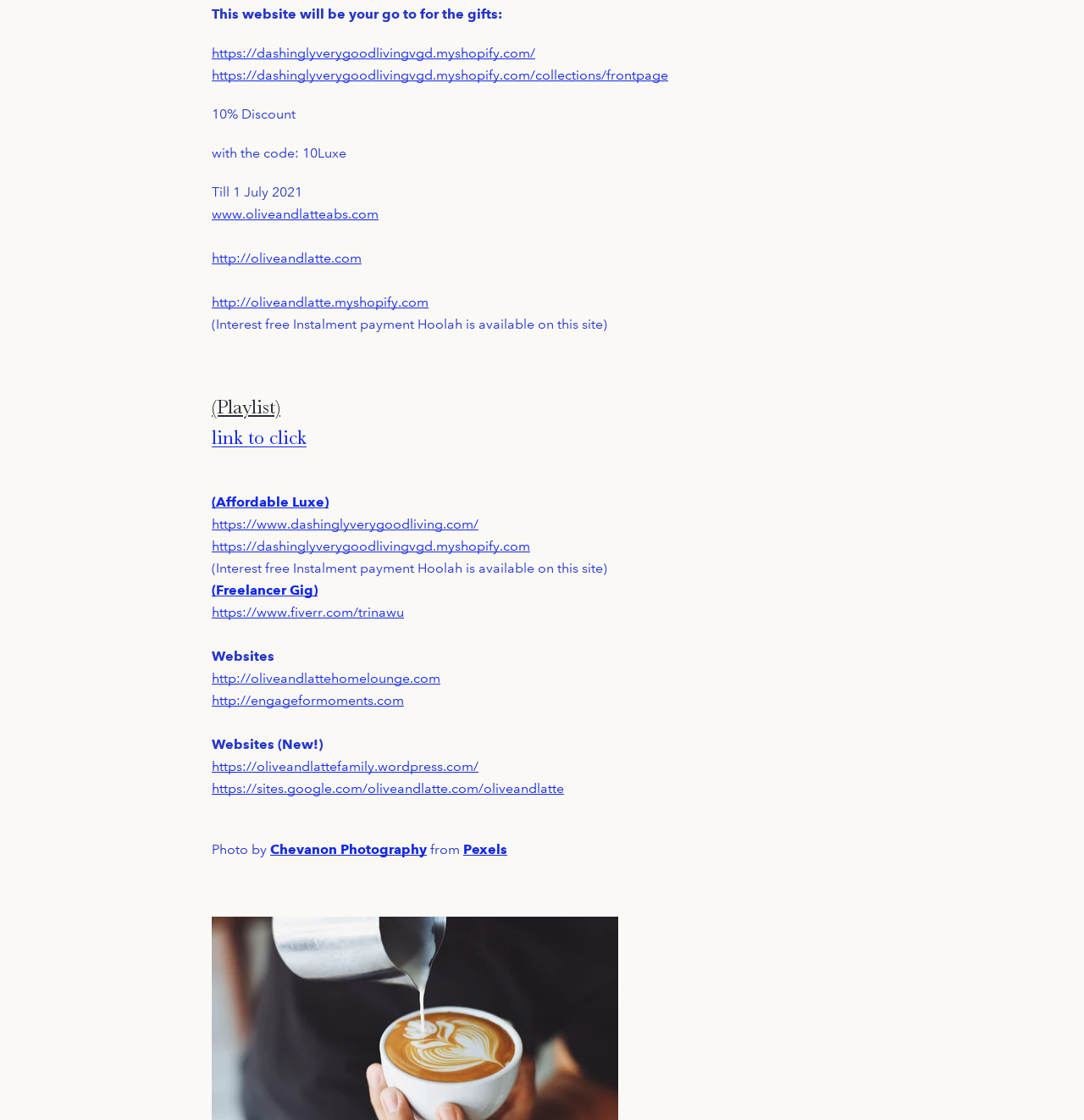Could you find the bounding box coordinates of the clickable area to complete this instruction: "Check out Freelancer Gig"?

[0.199, 0.52, 0.293, 0.534]